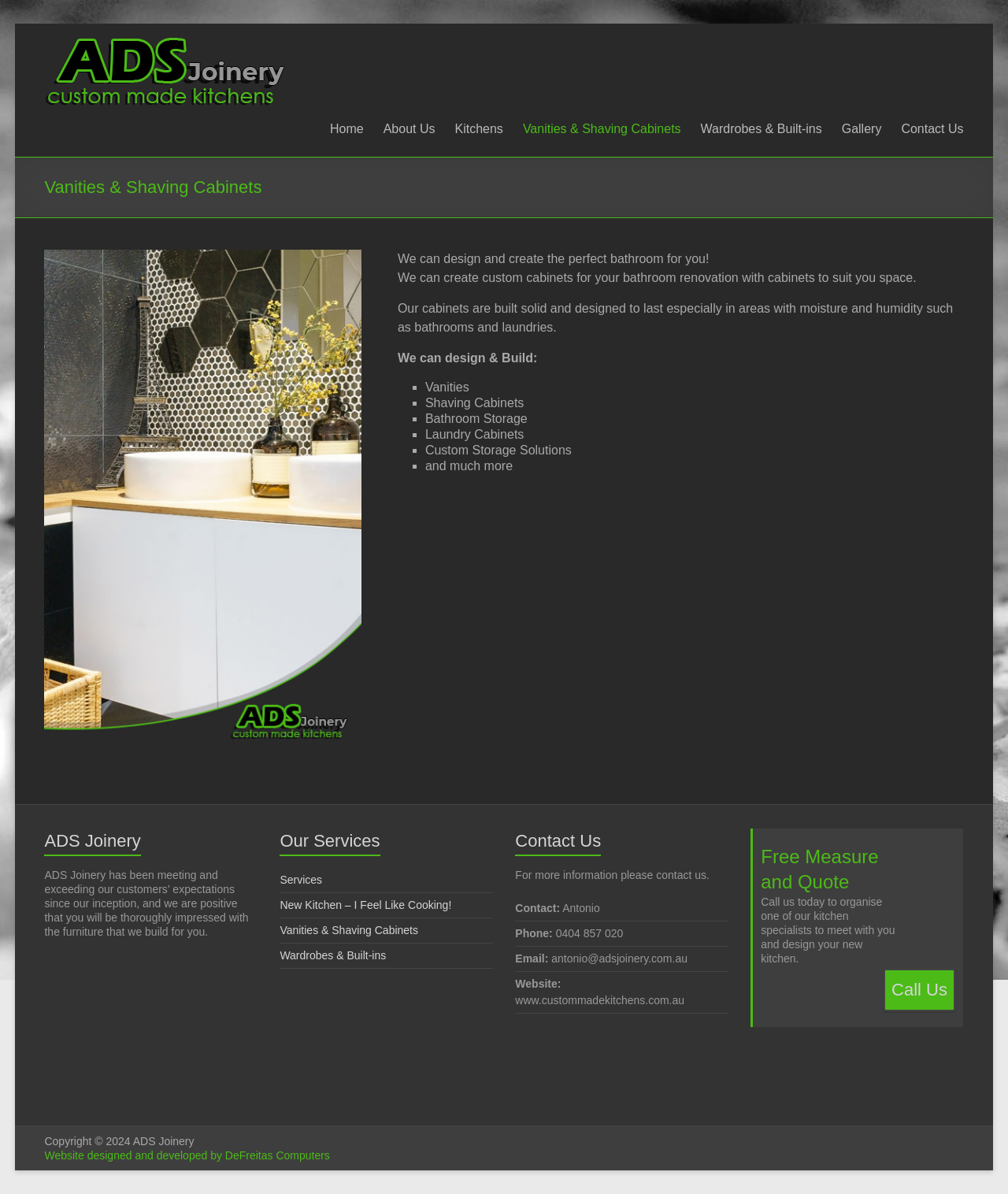Give a one-word or one-phrase response to the question:
What type of cabinets can ADS Joinery create?

Custom cabinets